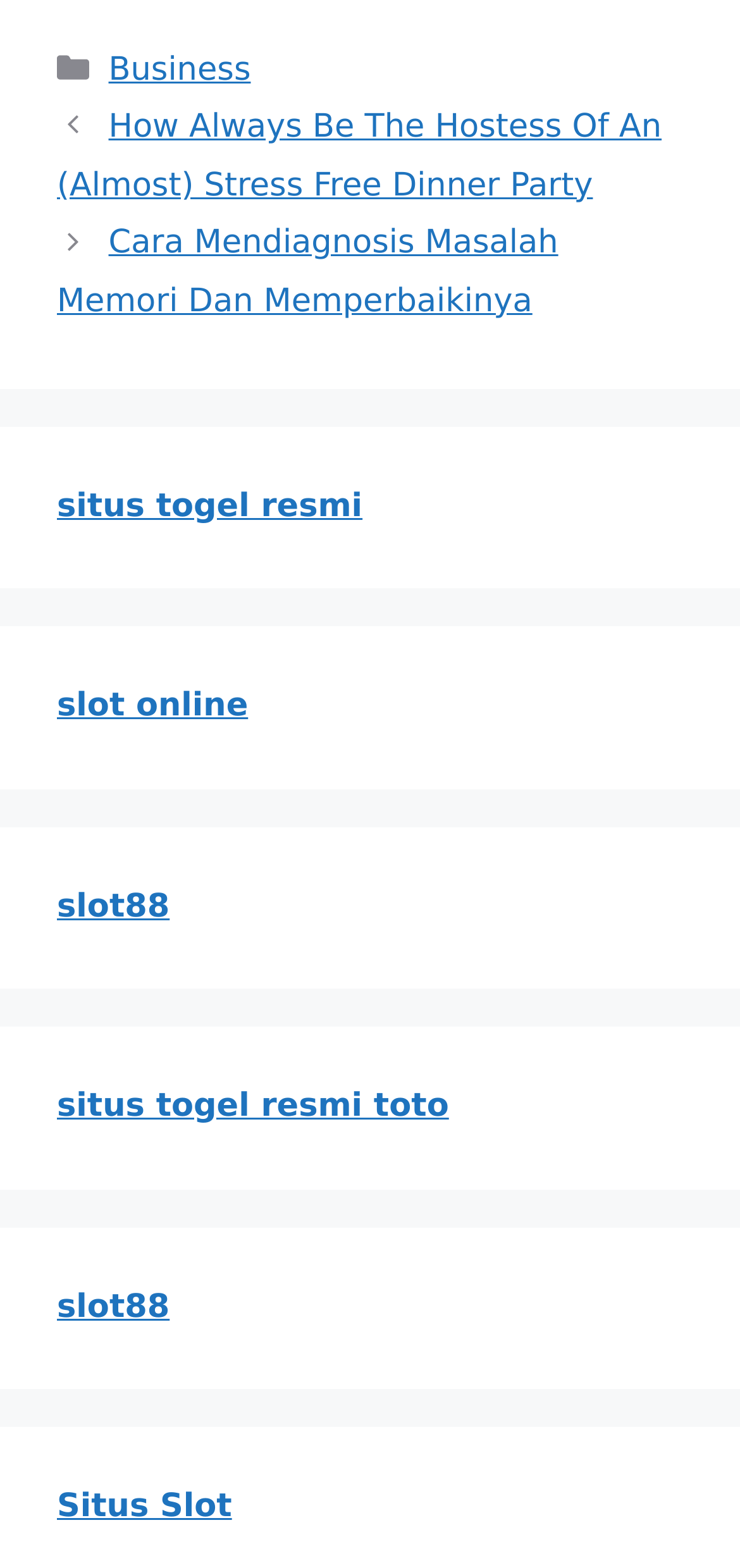Based on the element description: "situs togel resmi toto", identify the UI element and provide its bounding box coordinates. Use four float numbers between 0 and 1, [left, top, right, bottom].

[0.077, 0.694, 0.607, 0.718]